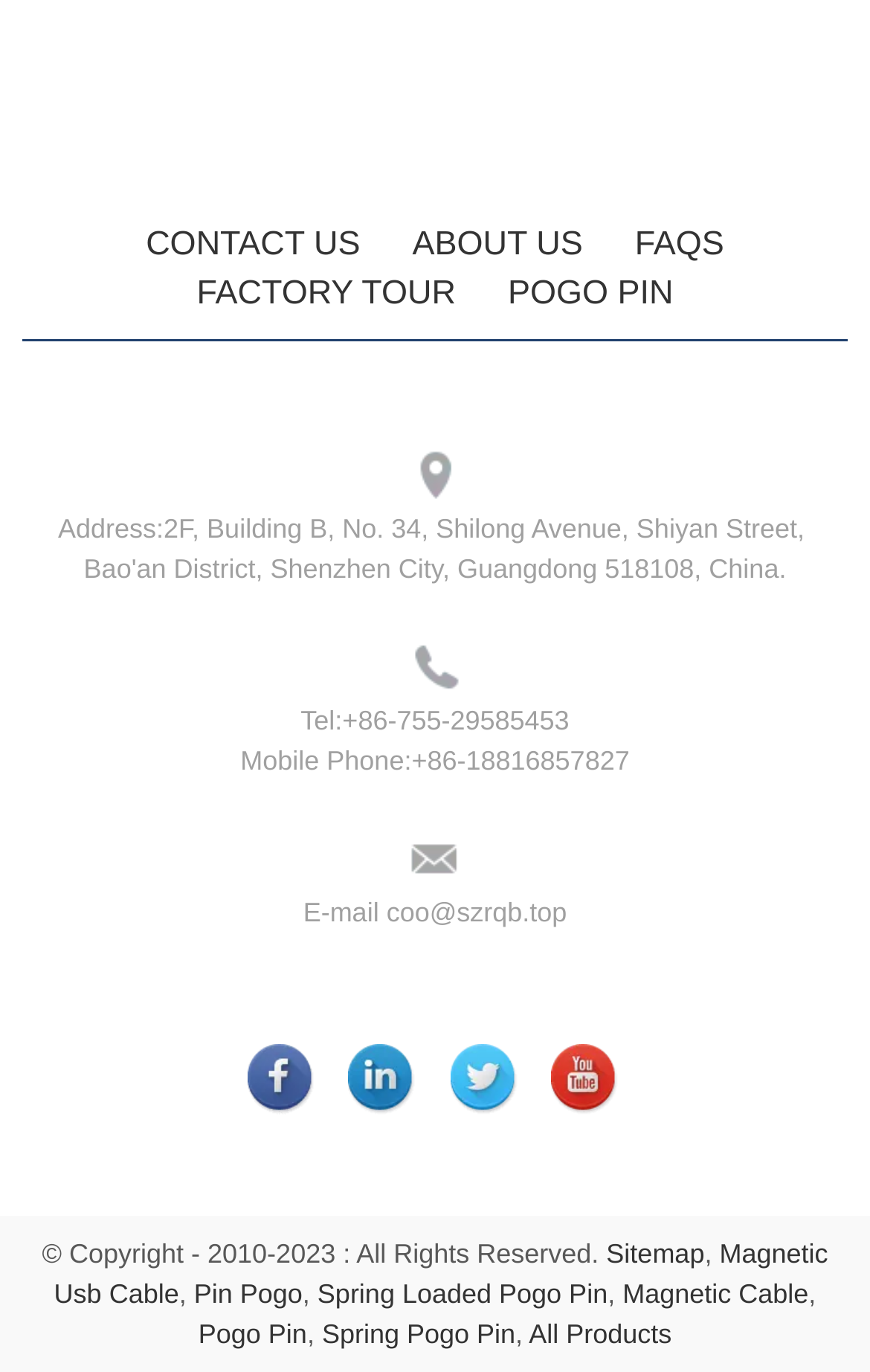Please find the bounding box coordinates of the clickable region needed to complete the following instruction: "View all products". The bounding box coordinates must consist of four float numbers between 0 and 1, i.e., [left, top, right, bottom].

[0.608, 0.961, 0.772, 0.984]